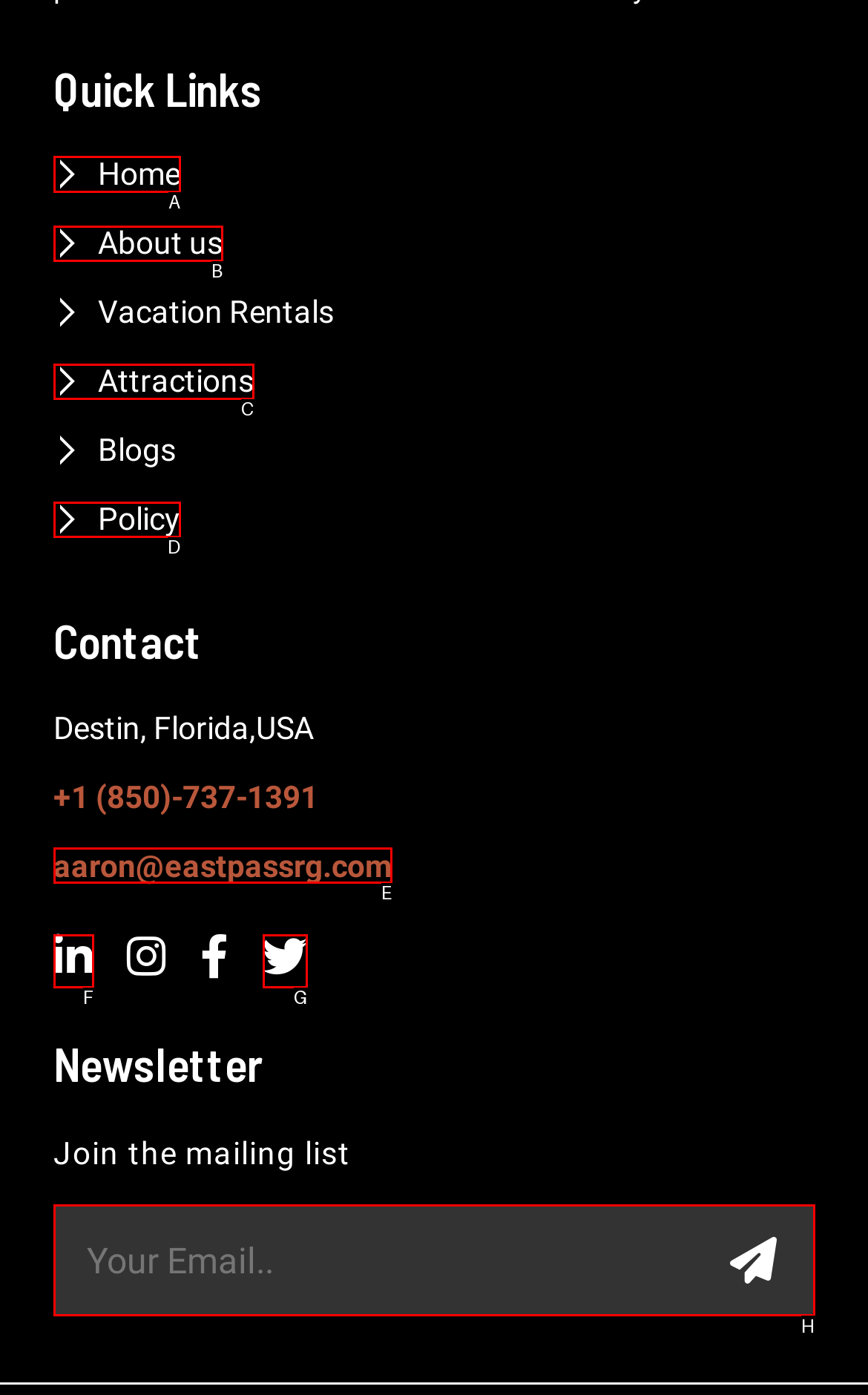Out of the given choices, which letter corresponds to the UI element required to Go to Home? Answer with the letter.

A